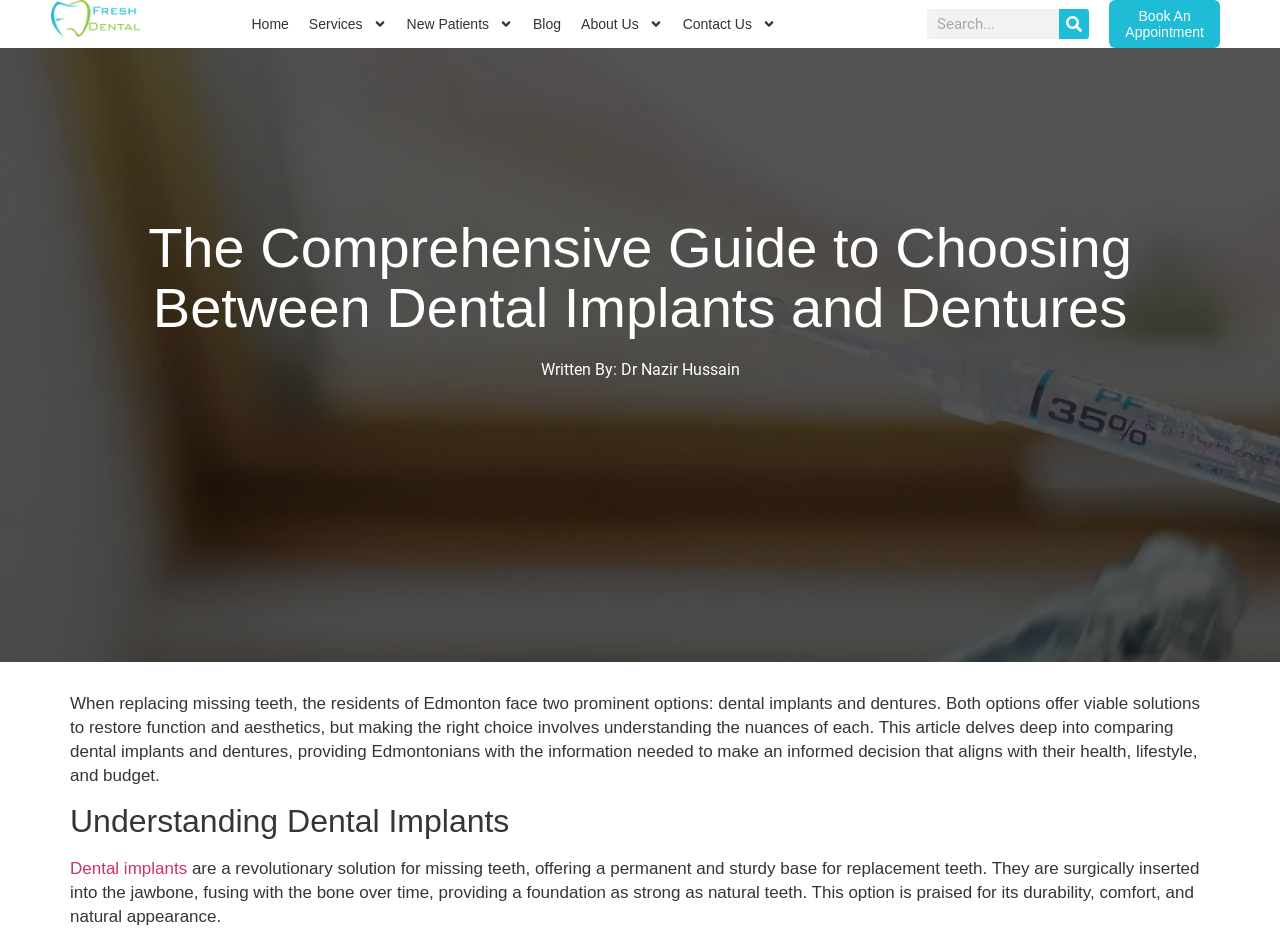Could you highlight the region that needs to be clicked to execute the instruction: "Search for something"?

[0.724, 0.01, 0.851, 0.042]